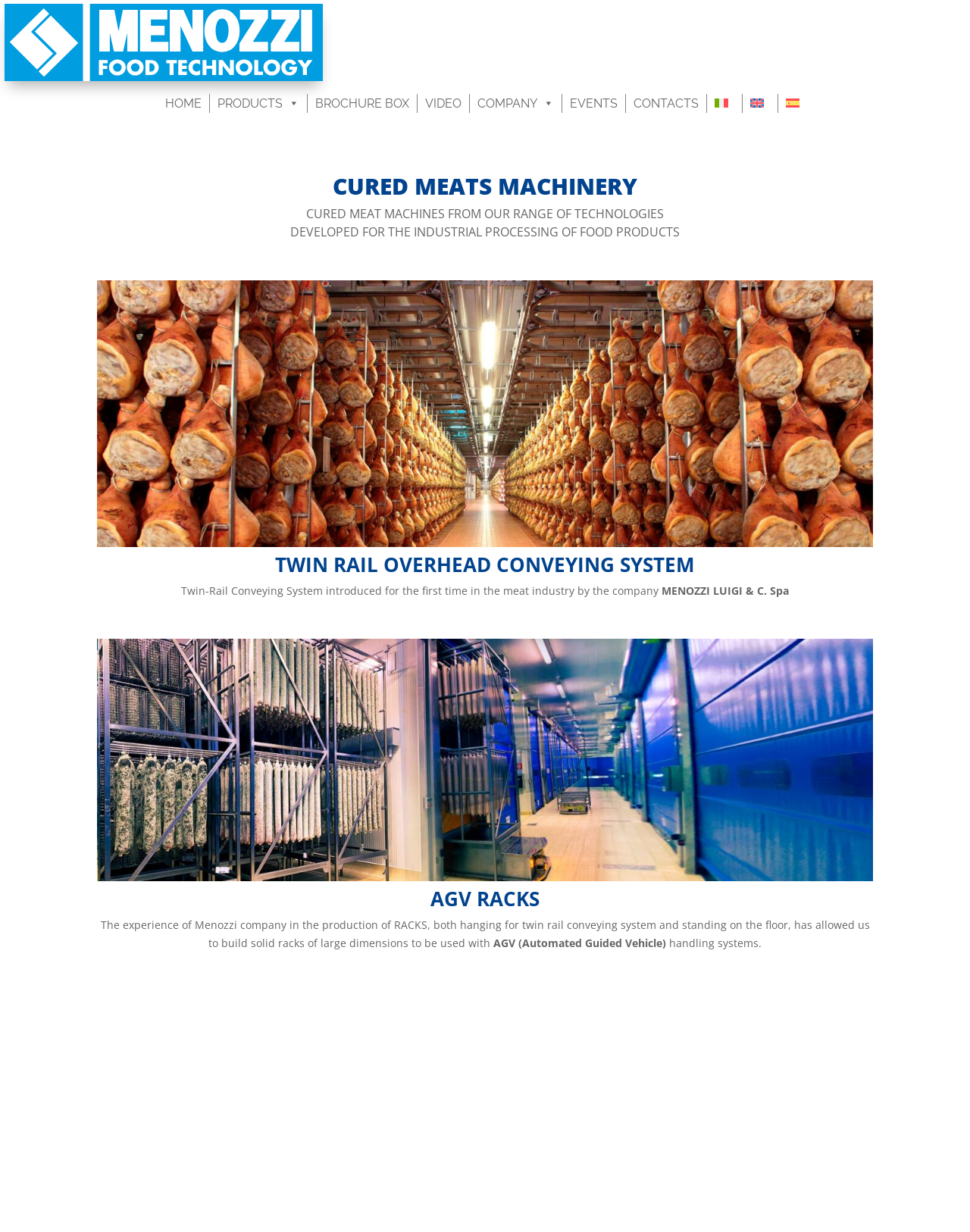Summarize the webpage with a detailed and informative caption.

The webpage is about Cured Meats Machinery from Menozzi Food Technology. At the top left, there is an image of the company's logo, "menozzi food technology". Below the logo, there is a navigation menu with links to "HOME", "PRODUCTS", "BROCHURE BOX", "VIDEO", "COMPANY", "EVENTS", "CONTACTS", and language options "Italian", "English", and "Spanish", each accompanied by a small flag icon.

The main content of the webpage is divided into sections. The first section has a heading "CURED MEATS MACHINERY" and a brief description "CURED MEAT MACHINES FROM OUR RANGE OF TECHNOLOGIES DEVELOPED FOR THE INDUSTRIAL PROCESSING OF FOOD PRODUCTS". 

Below this section, there are two main product sections. The first product section is about "TWIN RAIL OVERHEAD CONVEYING SYSTEM", which includes an image, a heading, and a brief description. The second product section is about "AGV RACKS", which also includes an image, a heading, and a brief description. Each product section has a link to more information about the product.

Throughout the webpage, there are a total of 5 images, 14 links, and 7 blocks of text. The layout is organized, with clear headings and concise text, making it easy to navigate and understand the content.